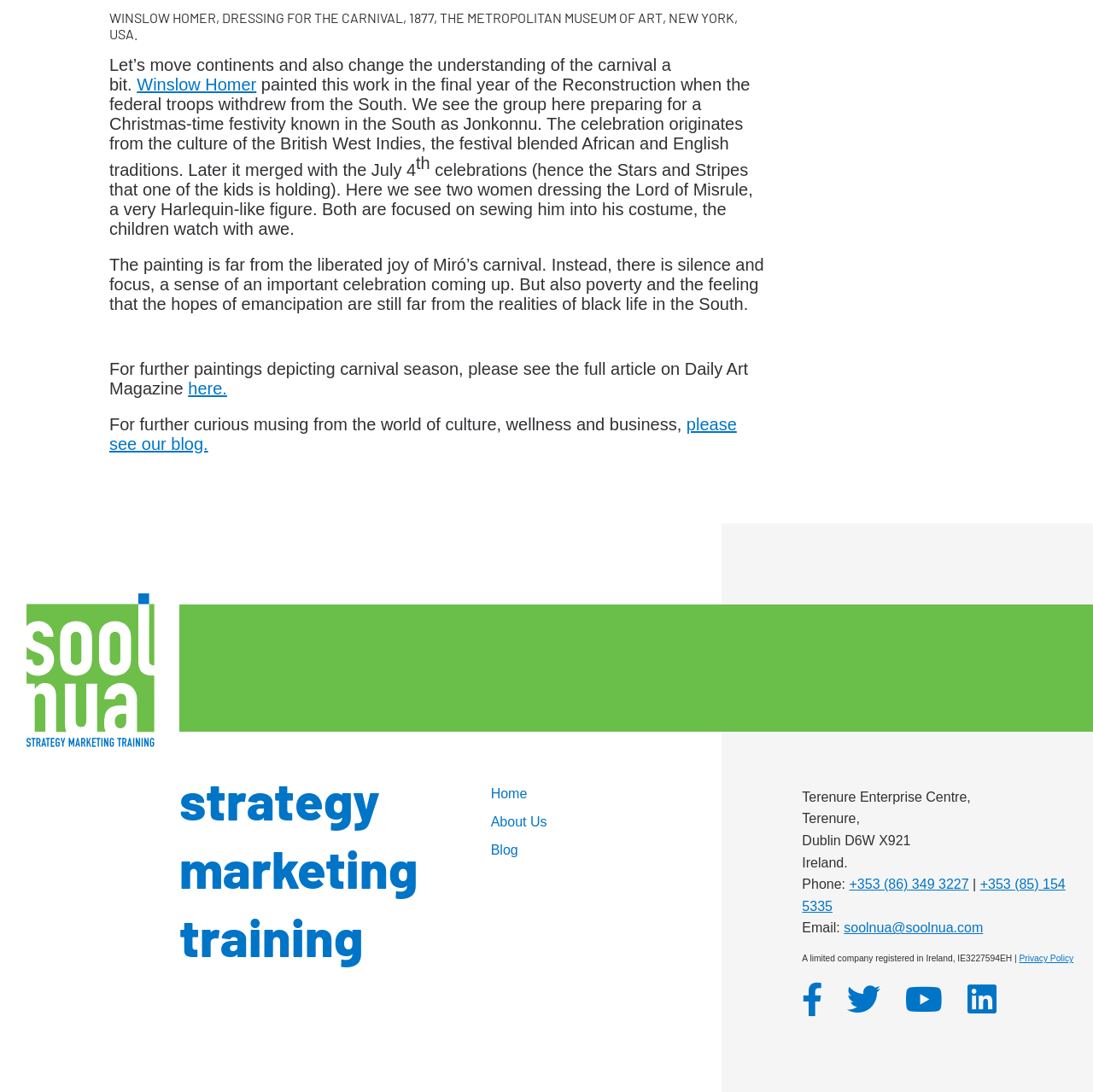What is the festival being prepared for?
Based on the visual, give a brief answer using one word or a short phrase.

Christmas-time festivity